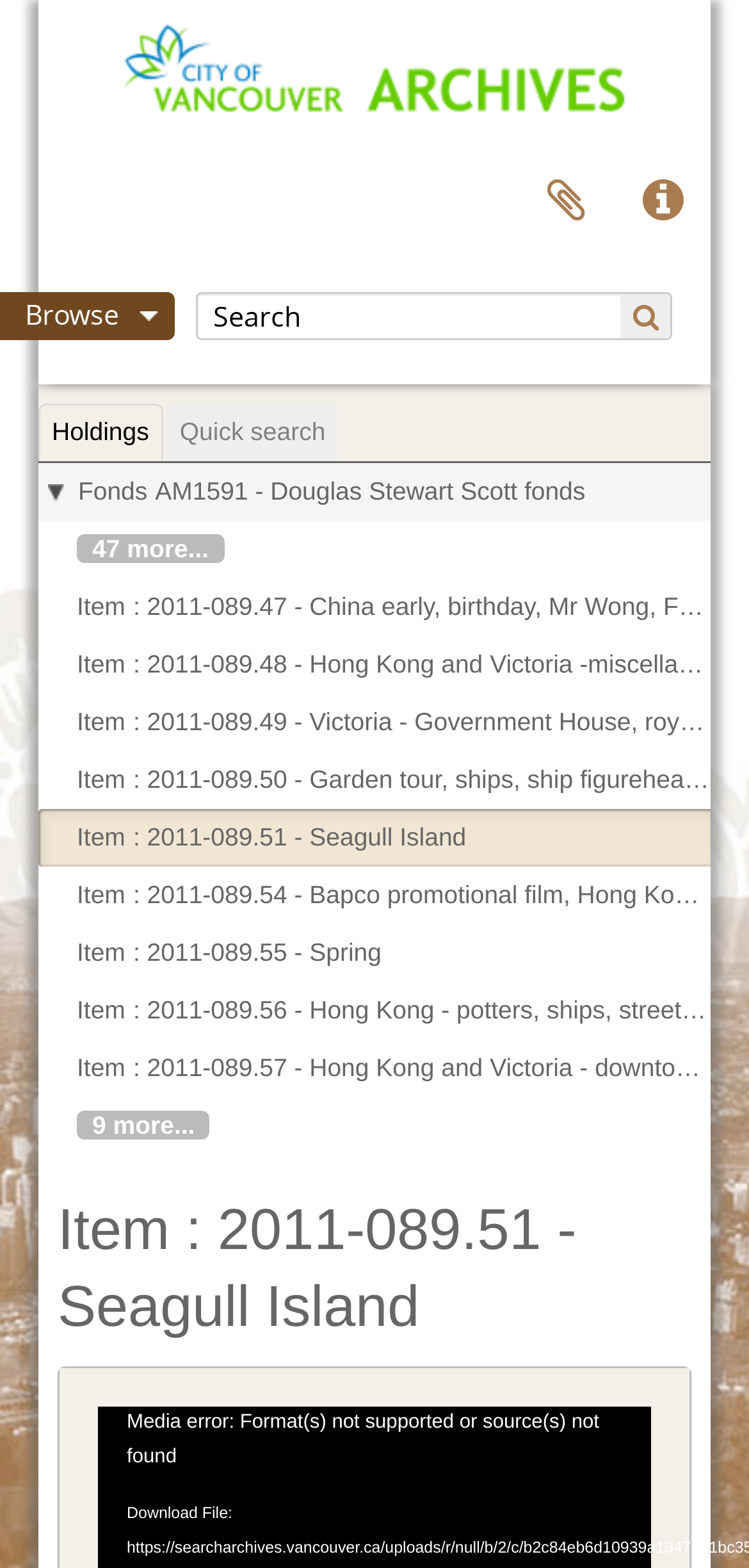Identify the bounding box coordinates necessary to click and complete the given instruction: "View the item 2011-089.51 - Seagull Island".

[0.178, 0.525, 0.622, 0.543]